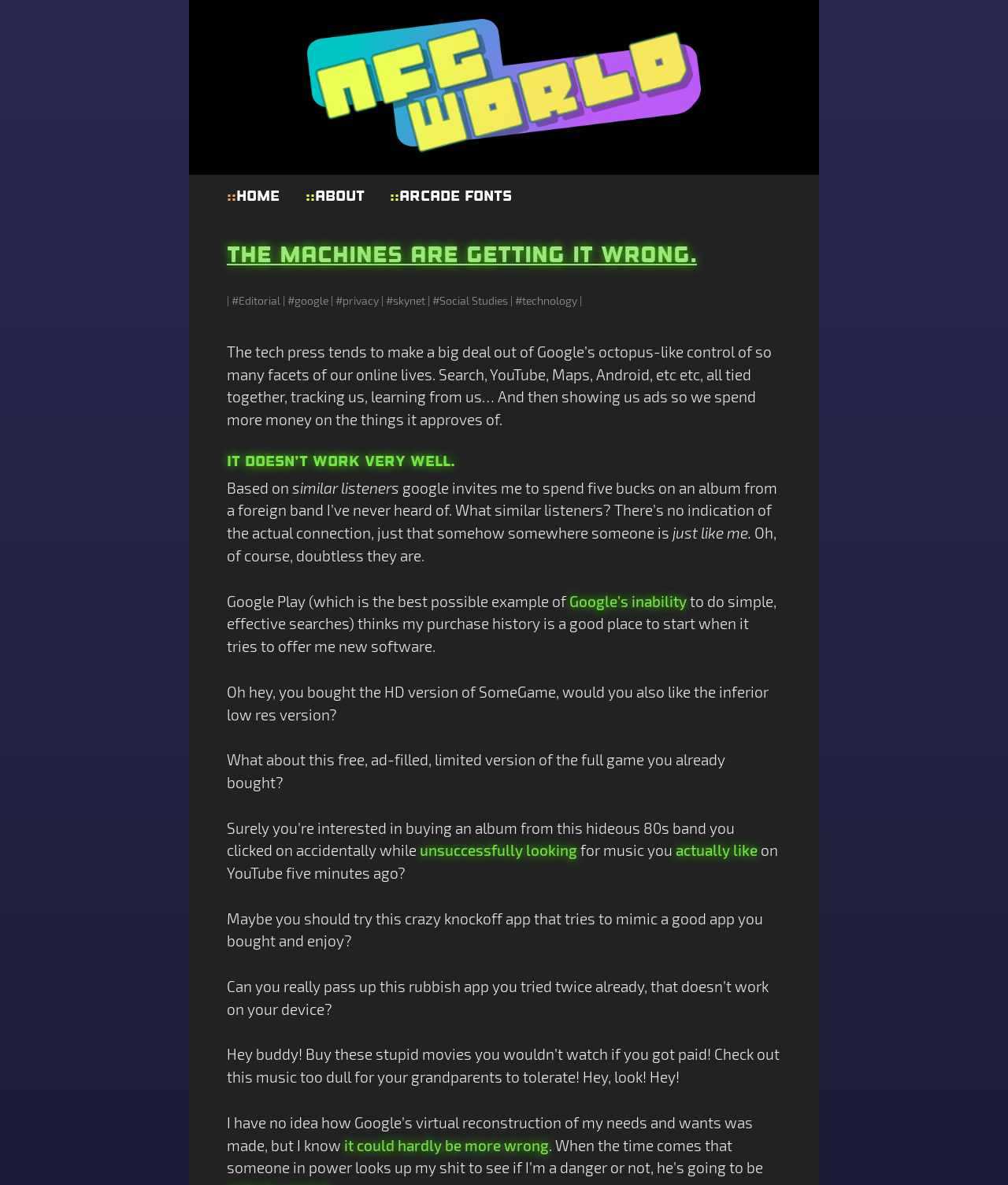Examine the image carefully and respond to the question with a detailed answer: 
What is the author's opinion about Google's ability to understand users?

The author seems to be critical of Google's ability to understand users, citing examples of irrelevant search results and poorly targeted advertisements. The author suggests that Google's algorithms are not effective in understanding user preferences and needs.